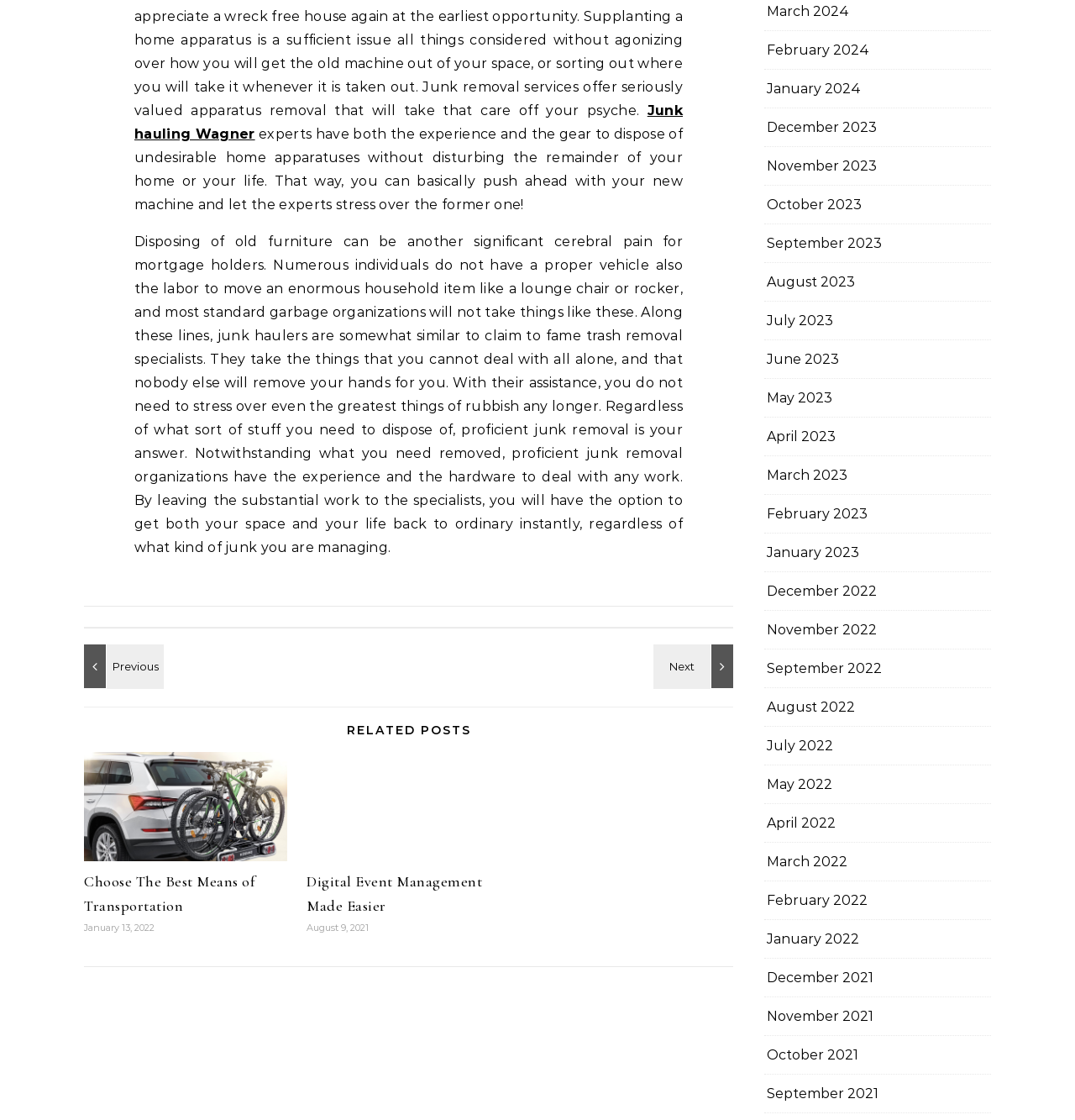Can you find the bounding box coordinates for the element that needs to be clicked to execute this instruction: "Explore aluminum window frames"? The coordinates should be given as four float numbers between 0 and 1, i.e., [left, top, right, bottom].

None